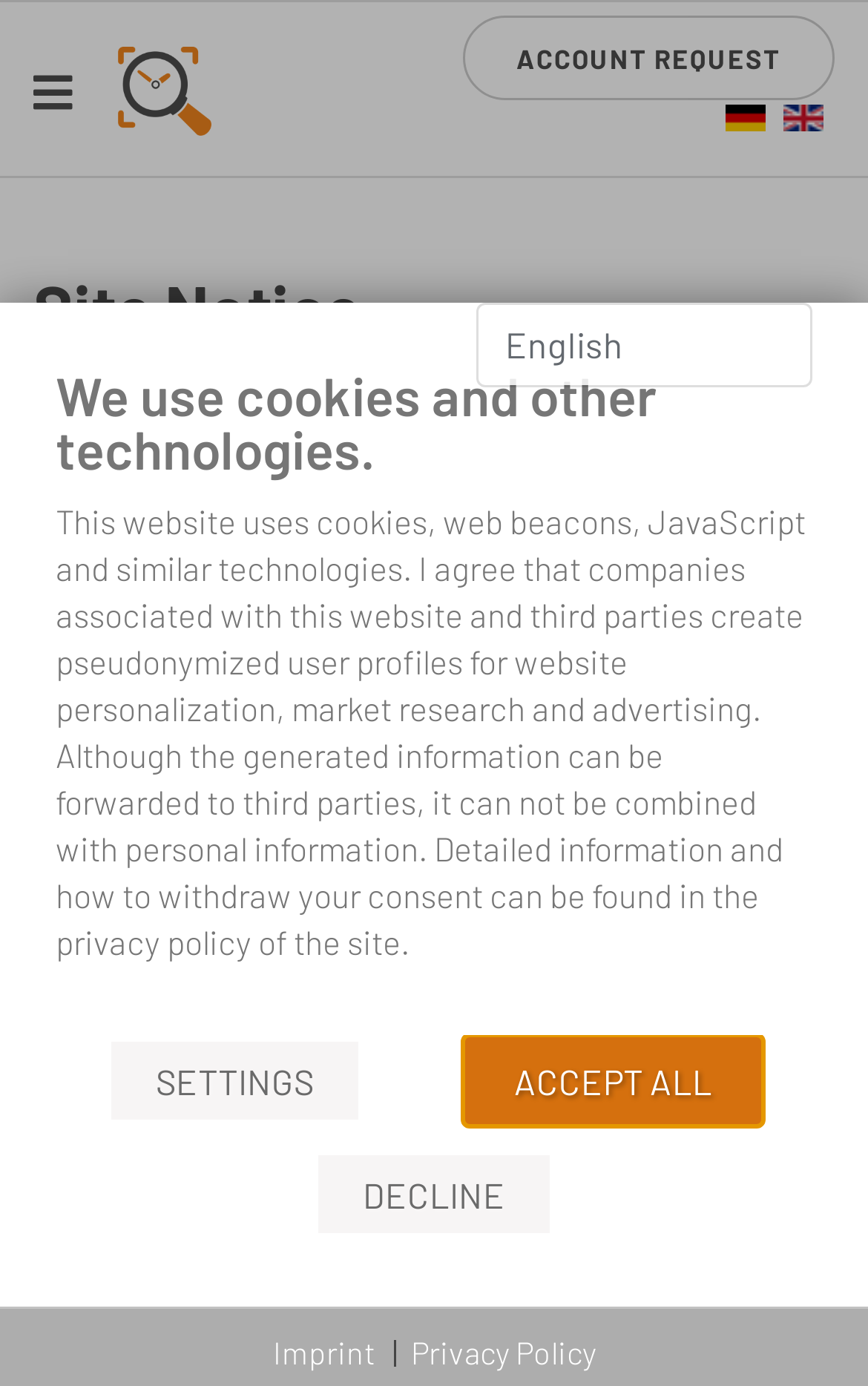Explain the webpage in detail, including its primary components.

This webpage appears to be a legal notice or imprint page, likely from a German-speaking country. At the top, there is a combobox for switching languages, accompanied by a short text about cookies and technologies used on the website. Below this, there are three buttons: "SETTINGS", "ACCEPT ALL", and "DECLINE", which are likely related to cookie settings.

On the left side, there is a navigation menu with links to "Imprint", "Privacy Policy", and other pages. Below this, there is a section with the company's name, "me2any AG", and its address in Nottwil, Switzerland.

The main content of the page is divided into four sections: "Site Notice", "Contact", "Commercial Register", and "Disclaimer". The "Site Notice" section provides general information about the company. The "Contact" section lists the company's phone number and email address. The "Commercial Register" section contains information about the company's registration, including its registered name, number, and commercial registry. The "Disclaimer" section is located at the bottom of the page.

There are also several links and images scattered throughout the page, including a link to request an account, language selection options, and an image related to "Multimomentaufnahme", which is also mentioned in the meta description. Overall, the page appears to be a formal, informative page providing legal and contact information about the company.